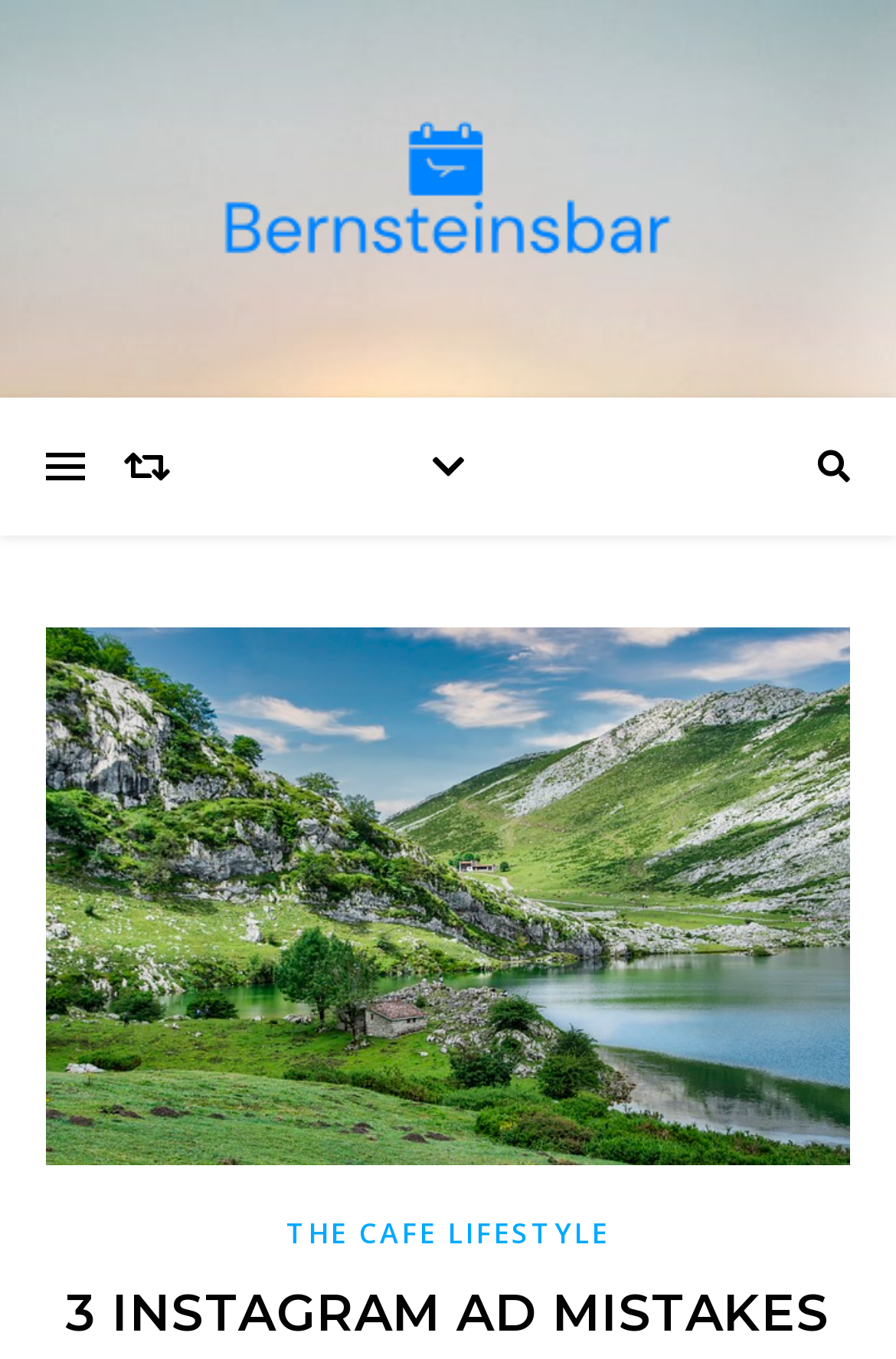Determine the primary headline of the webpage.

3 INSTAGRAM AD MISTAKES TO AVOID